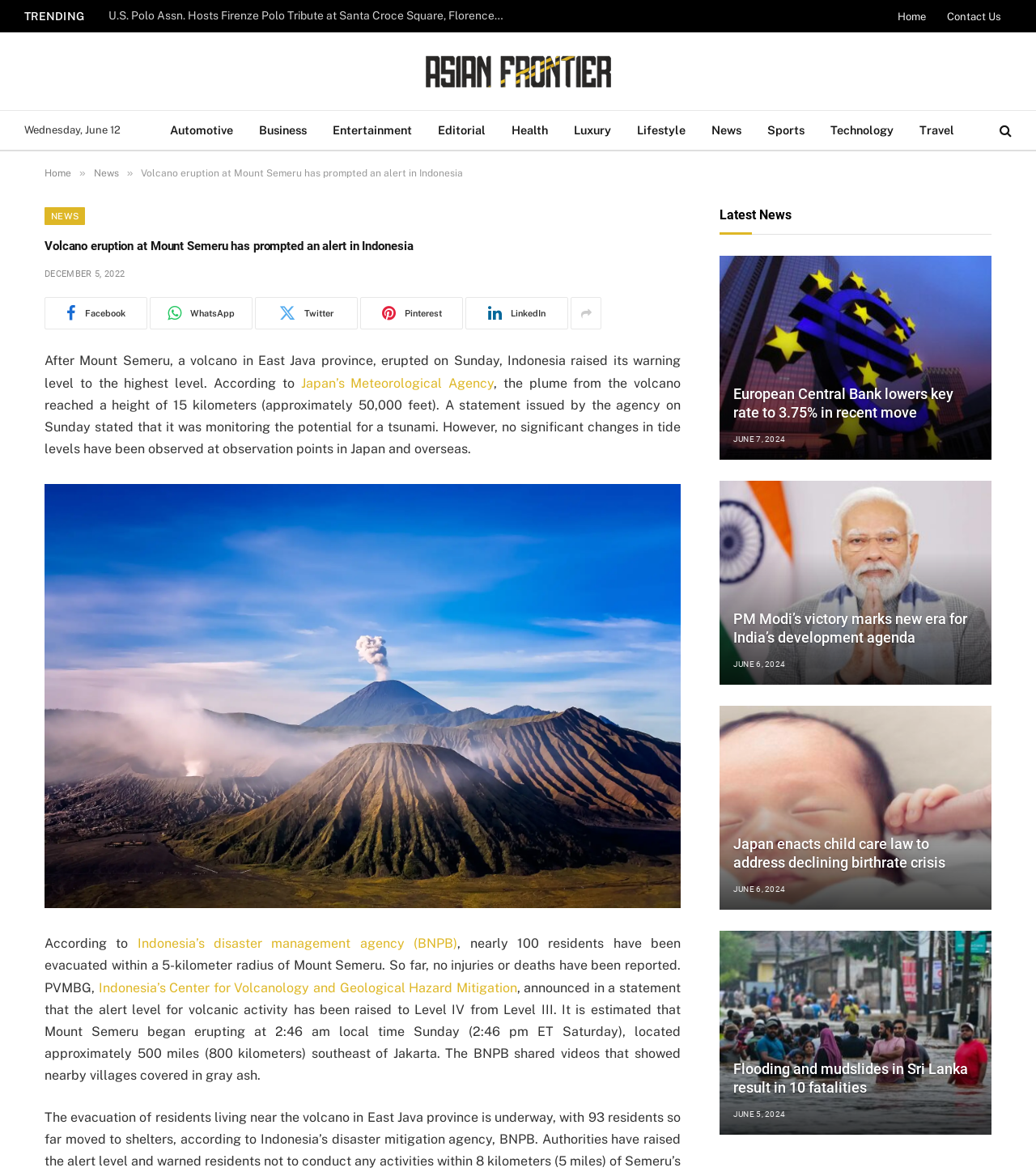What is the location of Mount Semeru?
Using the image as a reference, deliver a detailed and thorough answer to the question.

According to the article, Mount Semeru is located in East Java province, Indonesia, approximately 500 miles (800 kilometers) southeast of Jakarta.